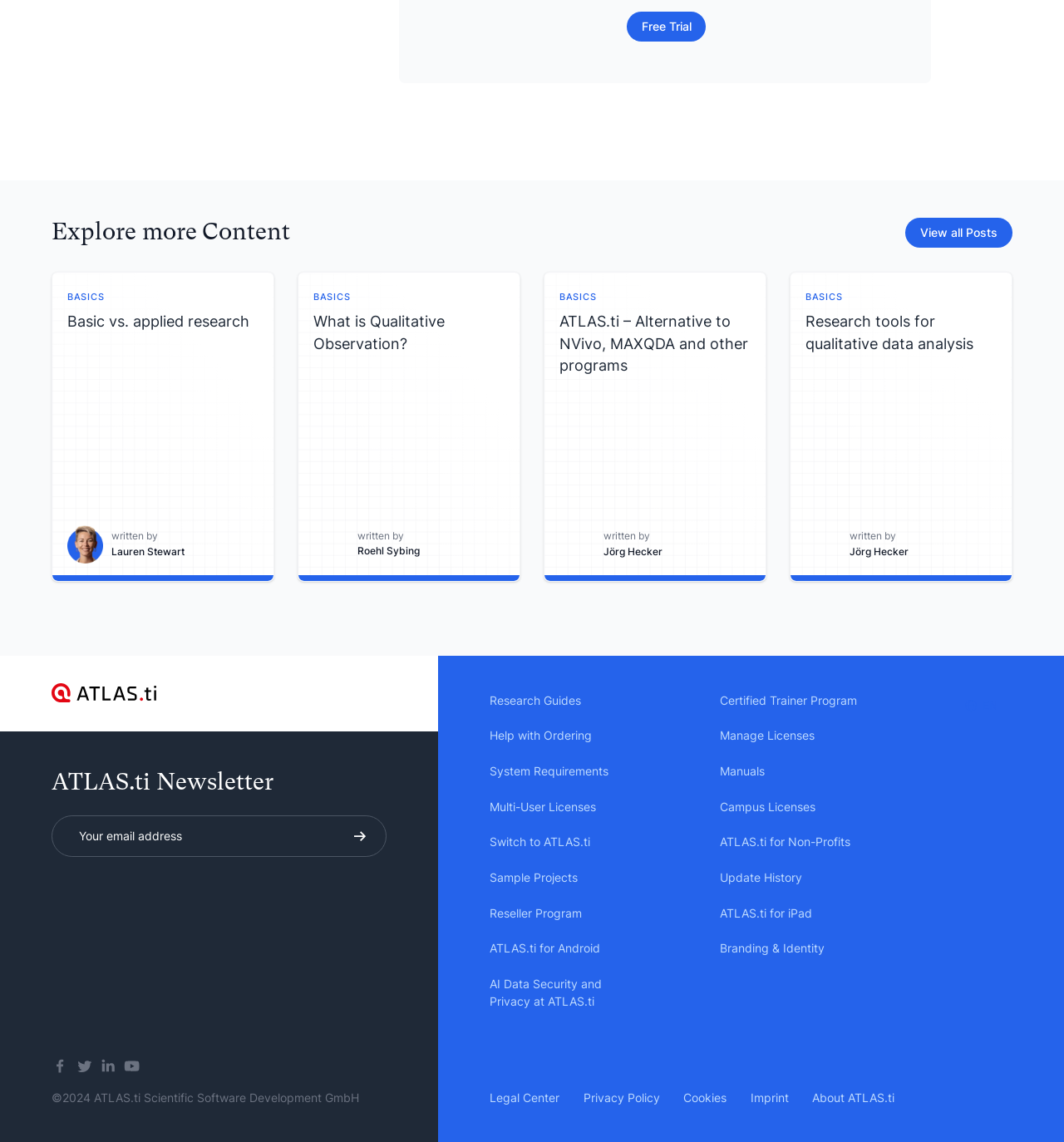Provide the bounding box coordinates of the area you need to click to execute the following instruction: "Switch to ATLAS.ti".

[0.46, 0.729, 0.607, 0.745]